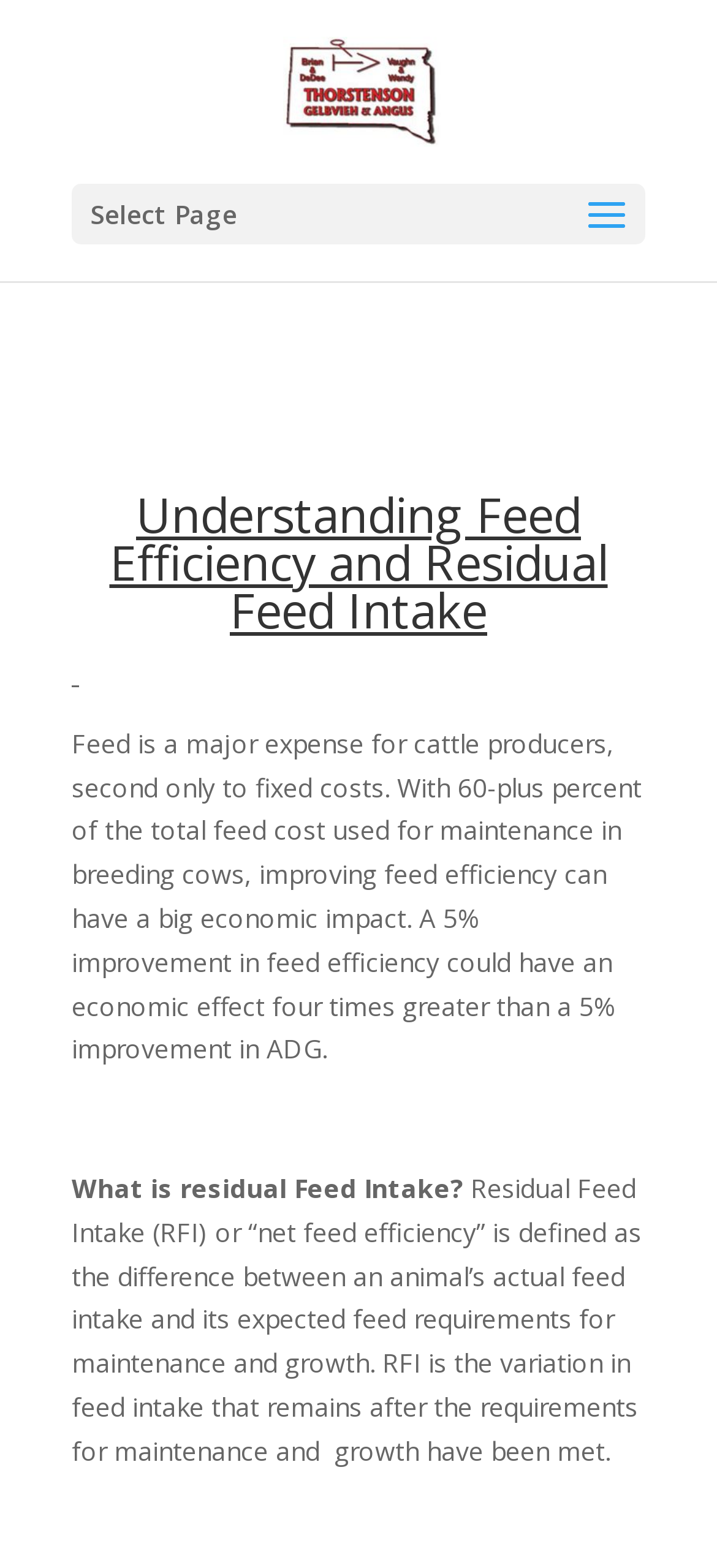Using the elements shown in the image, answer the question comprehensively: How much economic impact can a 5% improvement in feed efficiency have?

The webpage states that 'A 5% improvement in feed efficiency could have an economic effect four times greater than a 5% improvement in ADG.' This indicates that a small improvement in feed efficiency can have a significant economic impact compared to a similar improvement in average daily gain.